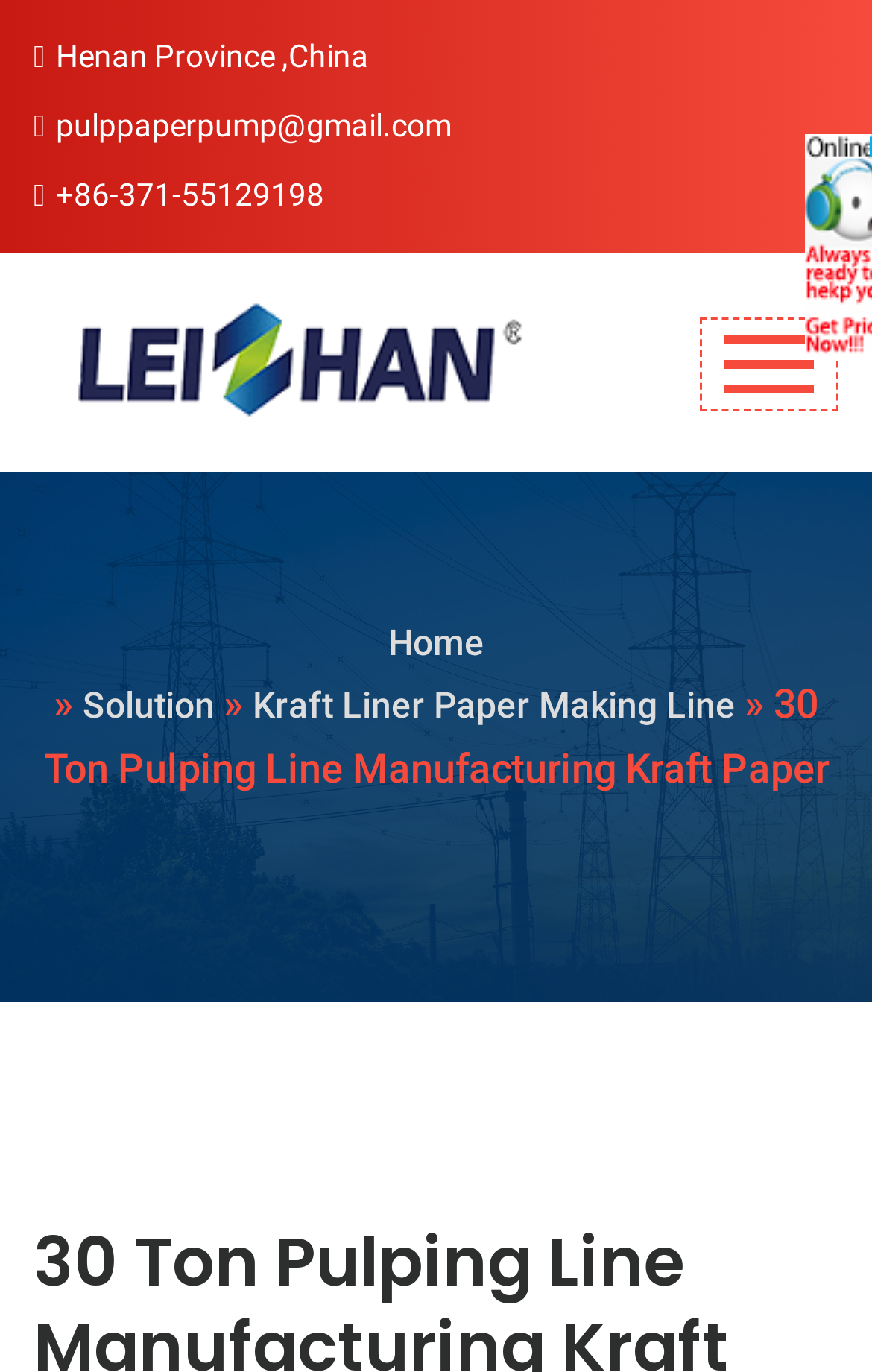Locate the UI element described by Site Mistress and provide its bounding box coordinates. Use the format (top-left x, top-left y, bottom-right x, bottom-right y) with all values as floating point numbers between 0 and 1.

None